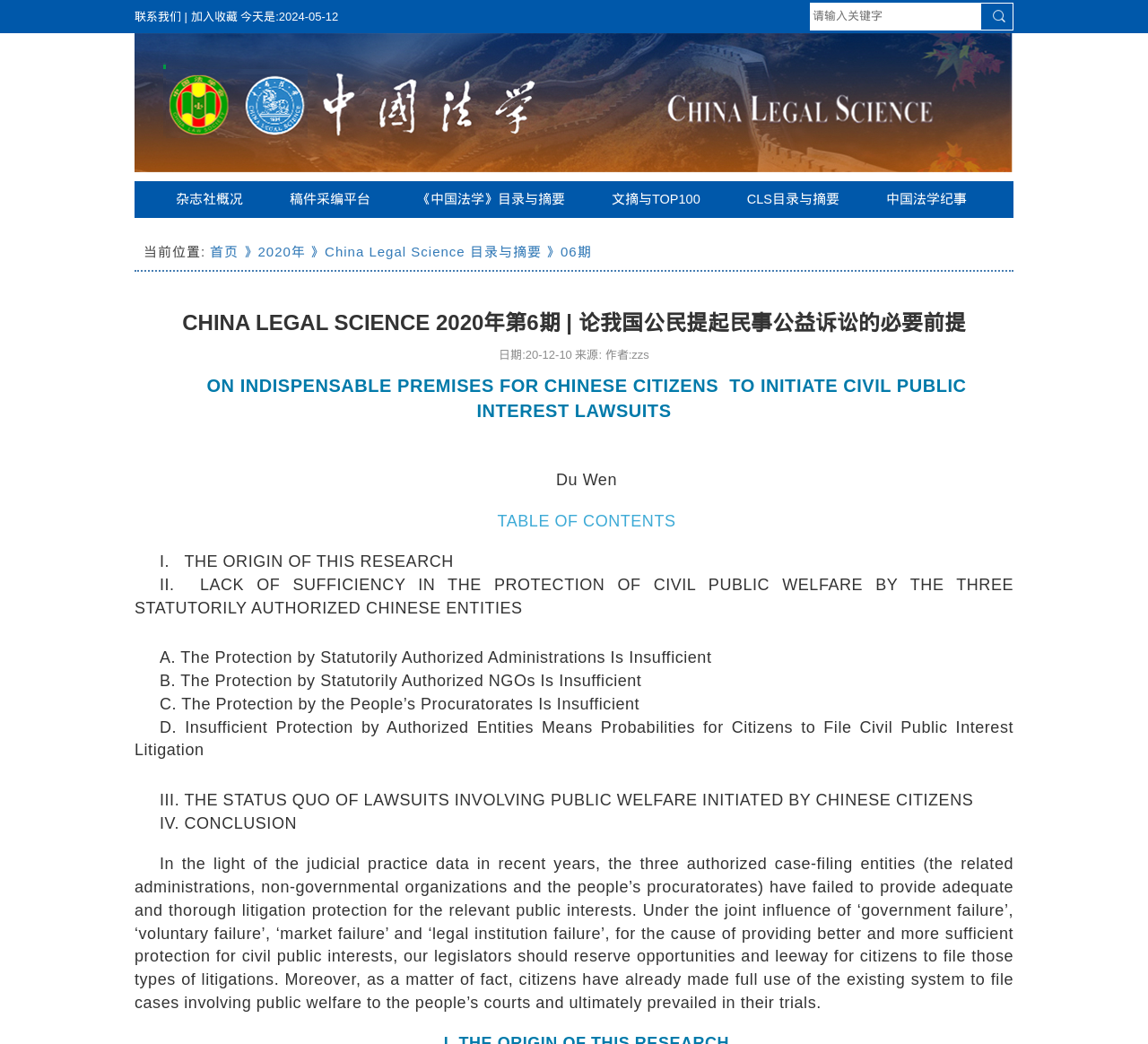What is the title of the article?
Answer with a single word or phrase by referring to the visual content.

CHINA LEGAL SCIENCE 2020年第6期 | 论我国公民提起民事公益诉讼的必要前提